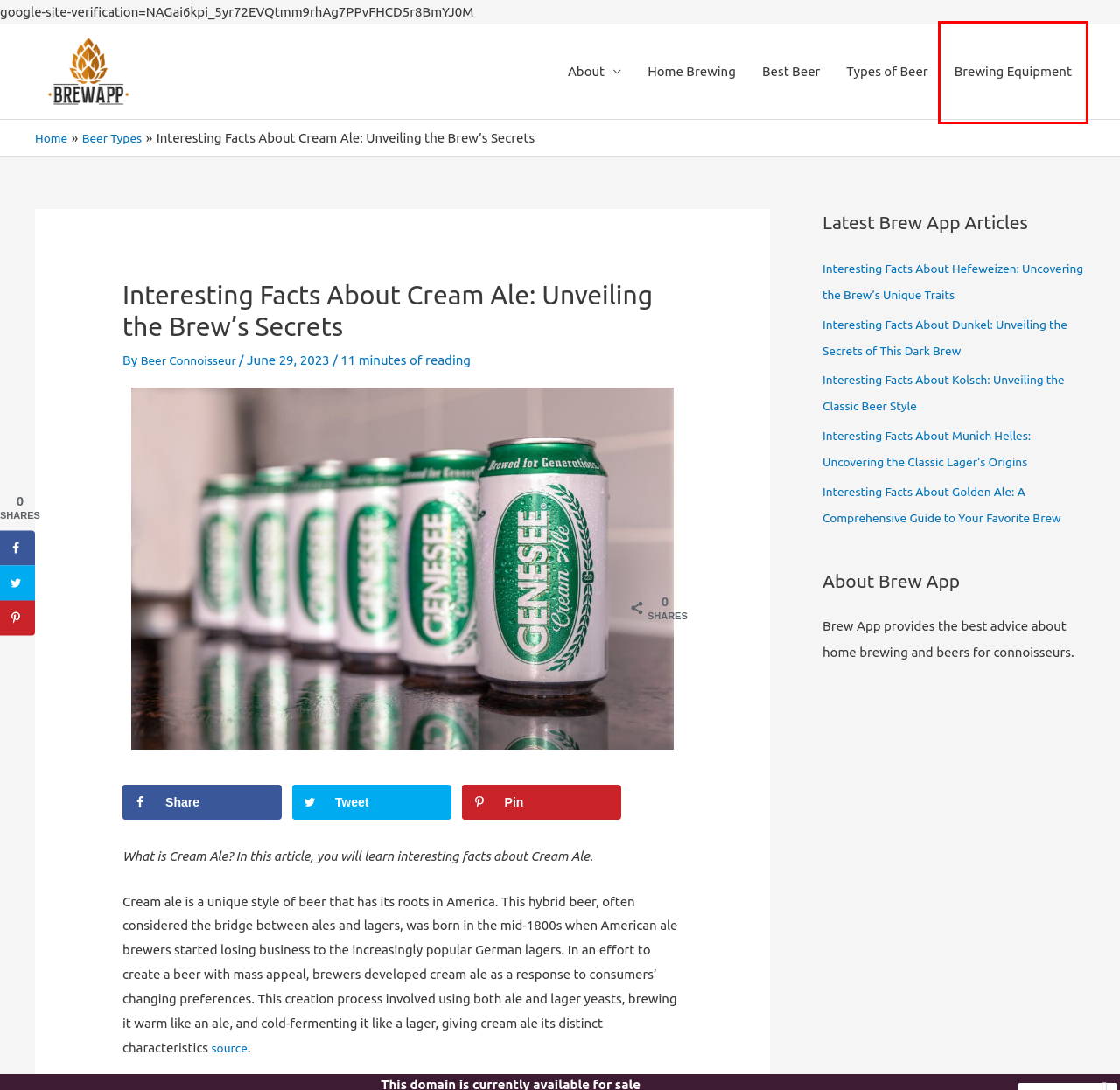You have been given a screenshot of a webpage with a red bounding box around a UI element. Select the most appropriate webpage description for the new webpage that appears after clicking the element within the red bounding box. The choices are:
A. Interesting Facts About Golden Ale: A Comprehensive Guide to Your Favorite Brew - Brew App
B. Interesting Facts About Dunkel: Unveiling the Secrets
C. Home Brewing Archives - Brew App
D. Interesting Facts About Munich Helles
E. Types of Beer Archives - Brew App
F. Brewing Equipment Archives - Brew App
G. Best Beer Archives - Brew App
H. Brew App - Beer and home brewing advice

F